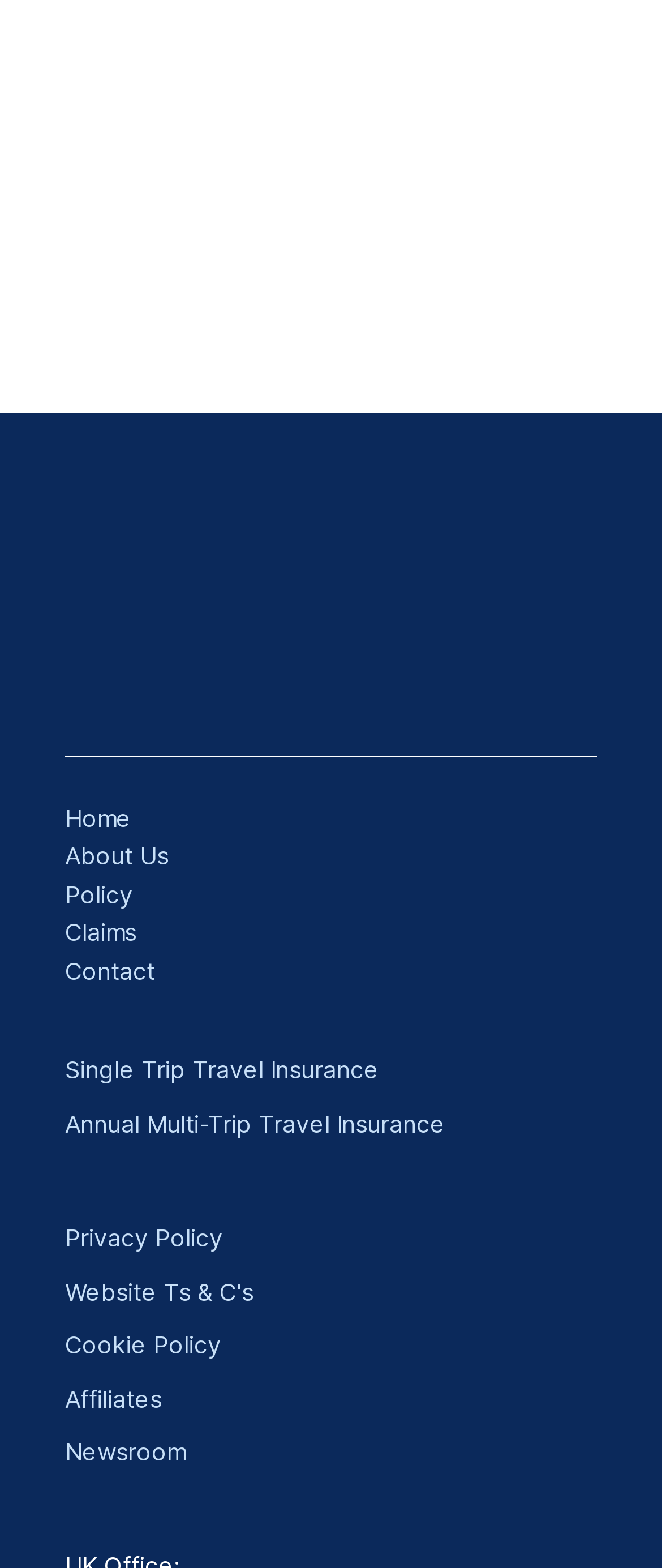Identify the bounding box coordinates for the element you need to click to achieve the following task: "contact the company". Provide the bounding box coordinates as four float numbers between 0 and 1, in the form [left, top, right, bottom].

[0.098, 0.608, 0.234, 0.632]